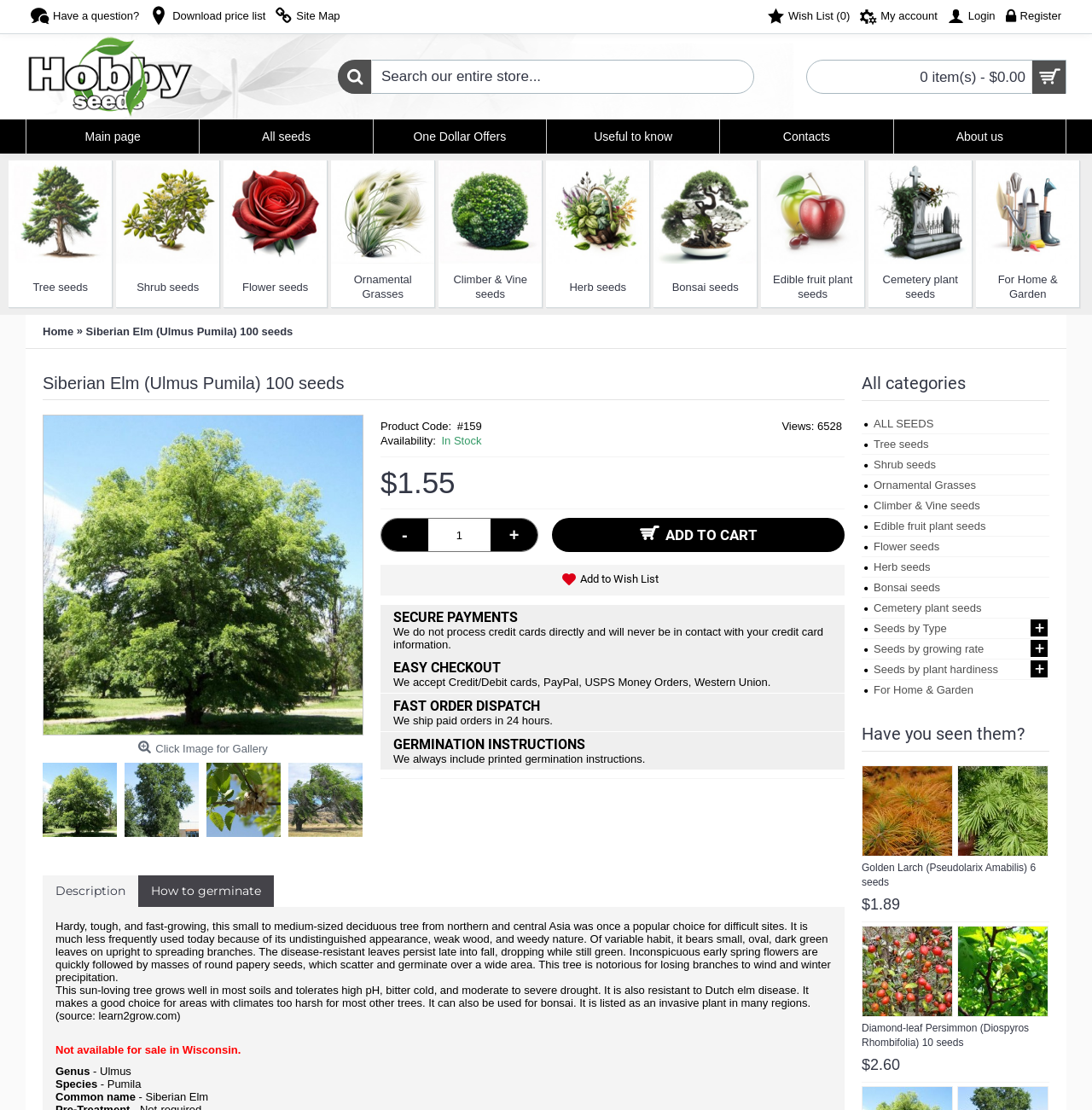Find the bounding box coordinates of the clickable area that will achieve the following instruction: "Go to main page".

[0.024, 0.108, 0.182, 0.138]